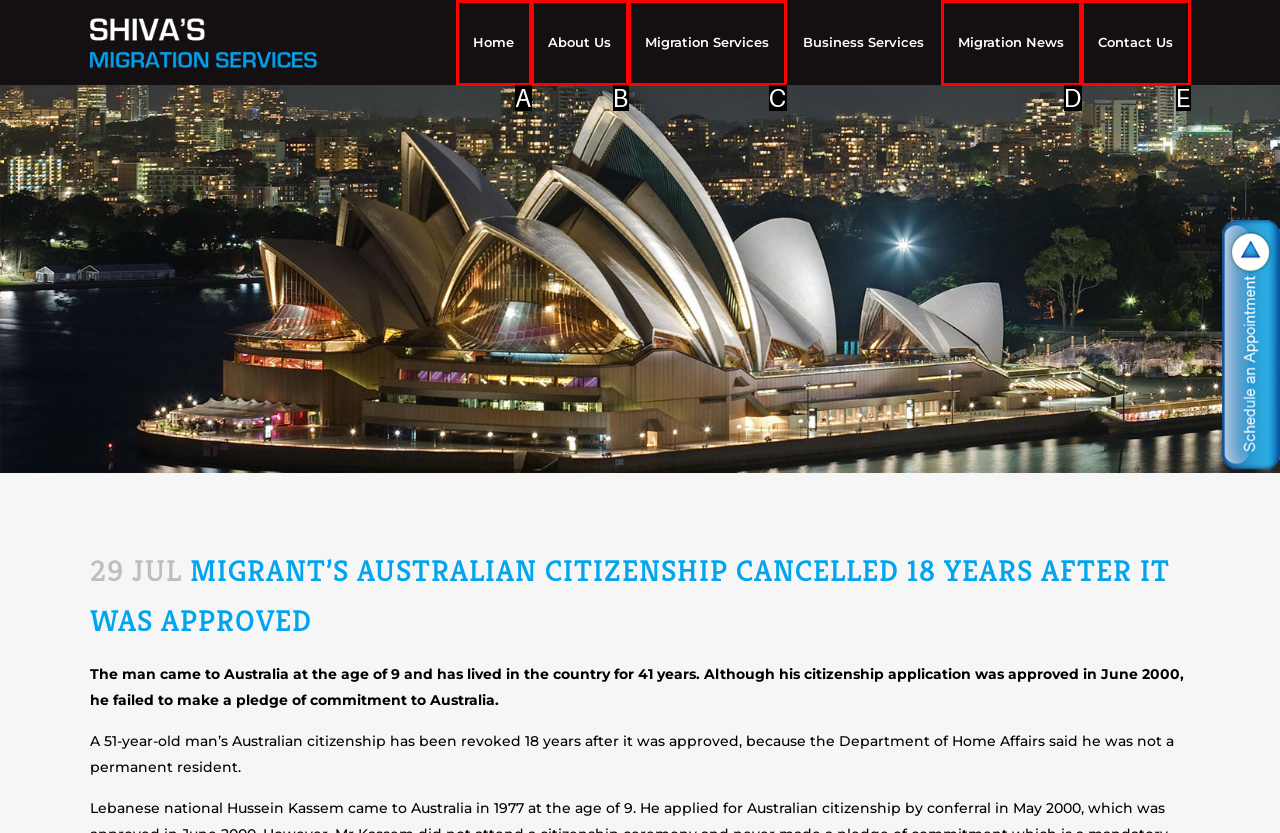From the description: Home, identify the option that best matches and reply with the letter of that option directly.

A